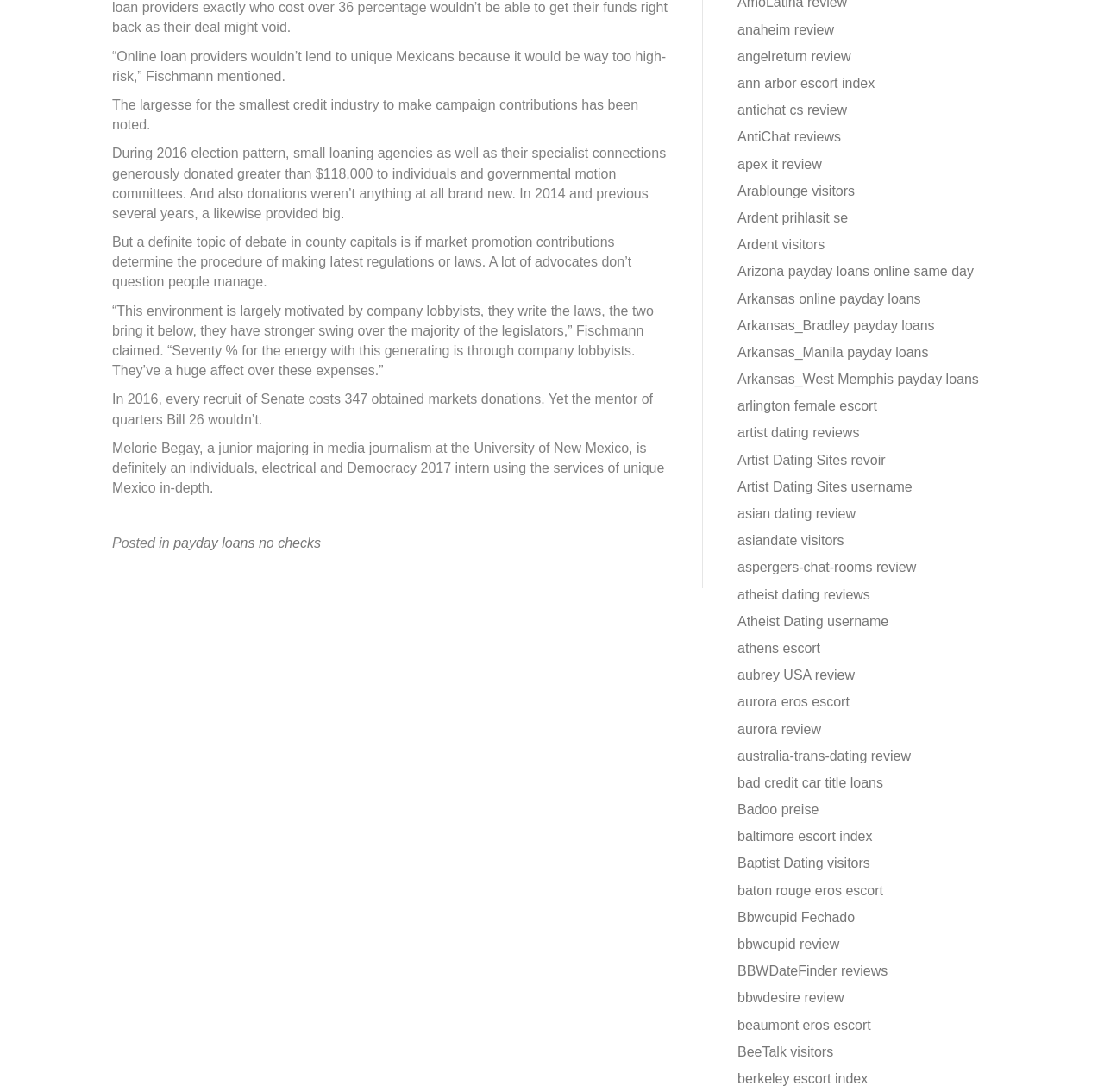What is the topic of the article?
Could you please answer the question thoroughly and with as much detail as possible?

Based on the text content of the webpage, it appears that the article is discussing payday loans and their regulation. The text mentions 'payday loans no checks' and 'Arizona payday loans online same day', which suggests that the article is focused on this topic.